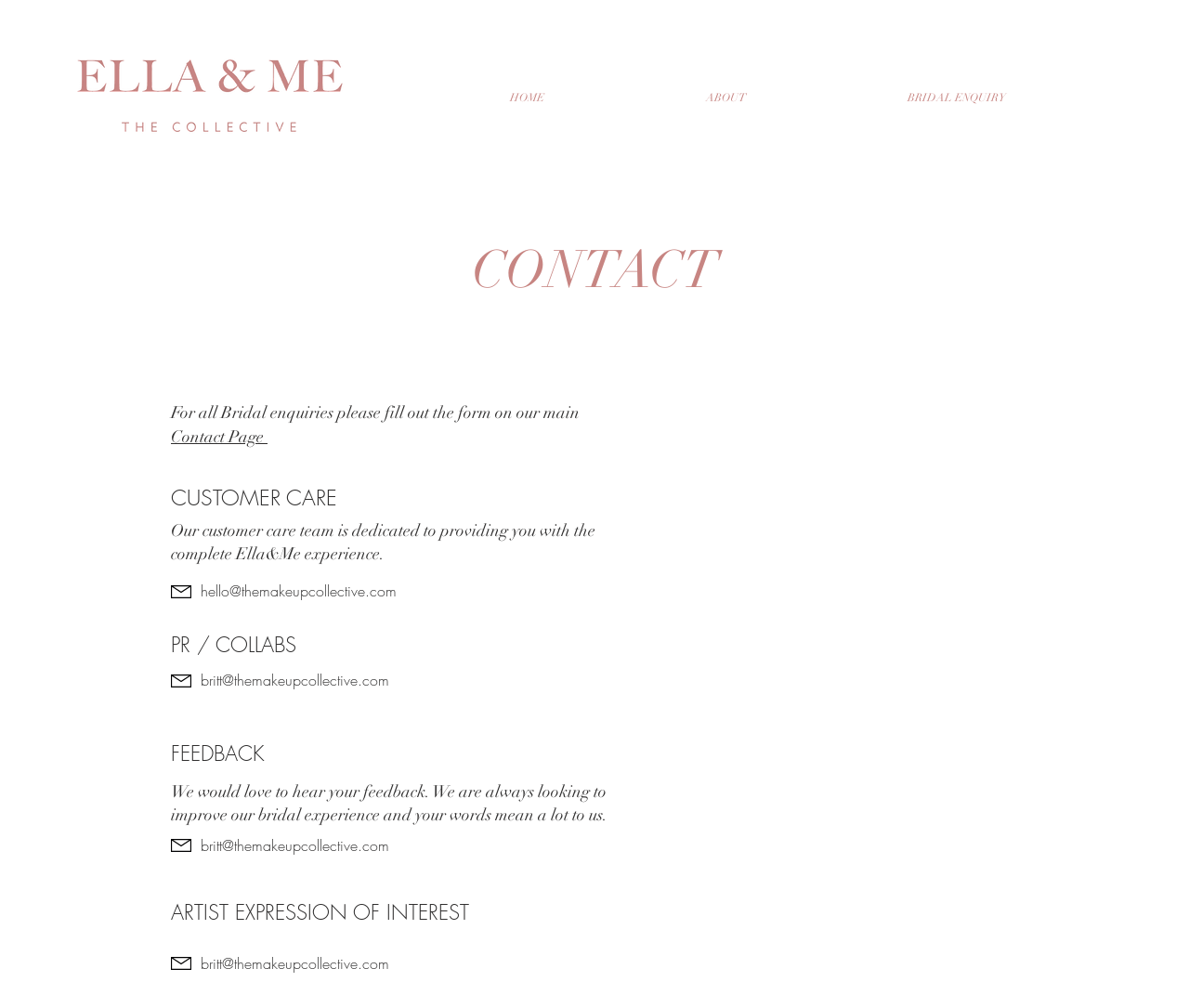Determine the bounding box coordinates for the area that needs to be clicked to fulfill this task: "Email hello@themakeupcollective.com". The coordinates must be given as four float numbers between 0 and 1, i.e., [left, top, right, bottom].

[0.169, 0.576, 0.334, 0.597]